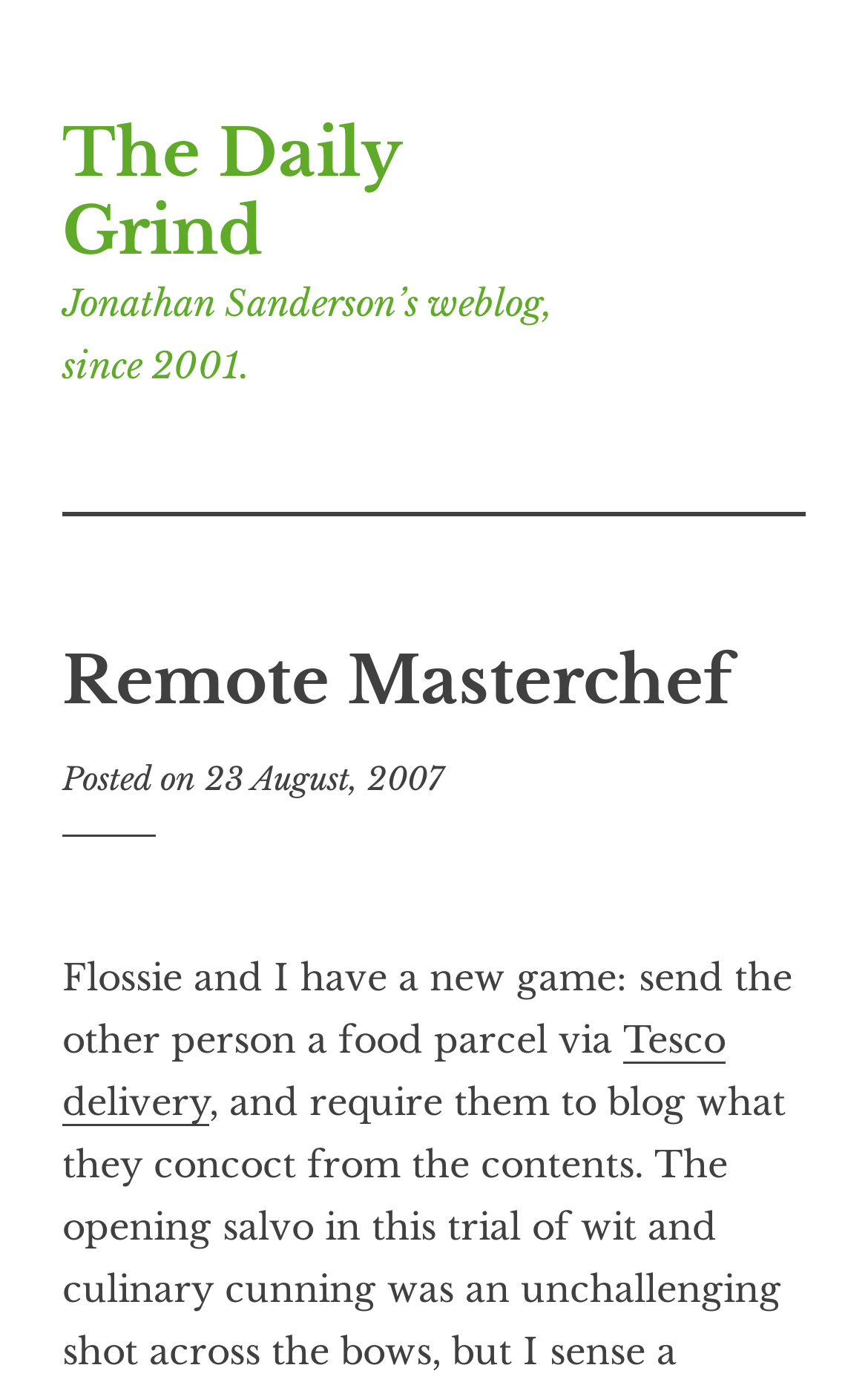Please provide a one-word or phrase answer to the question: 
What is the name of the game played by the author?

Remote Masterchef